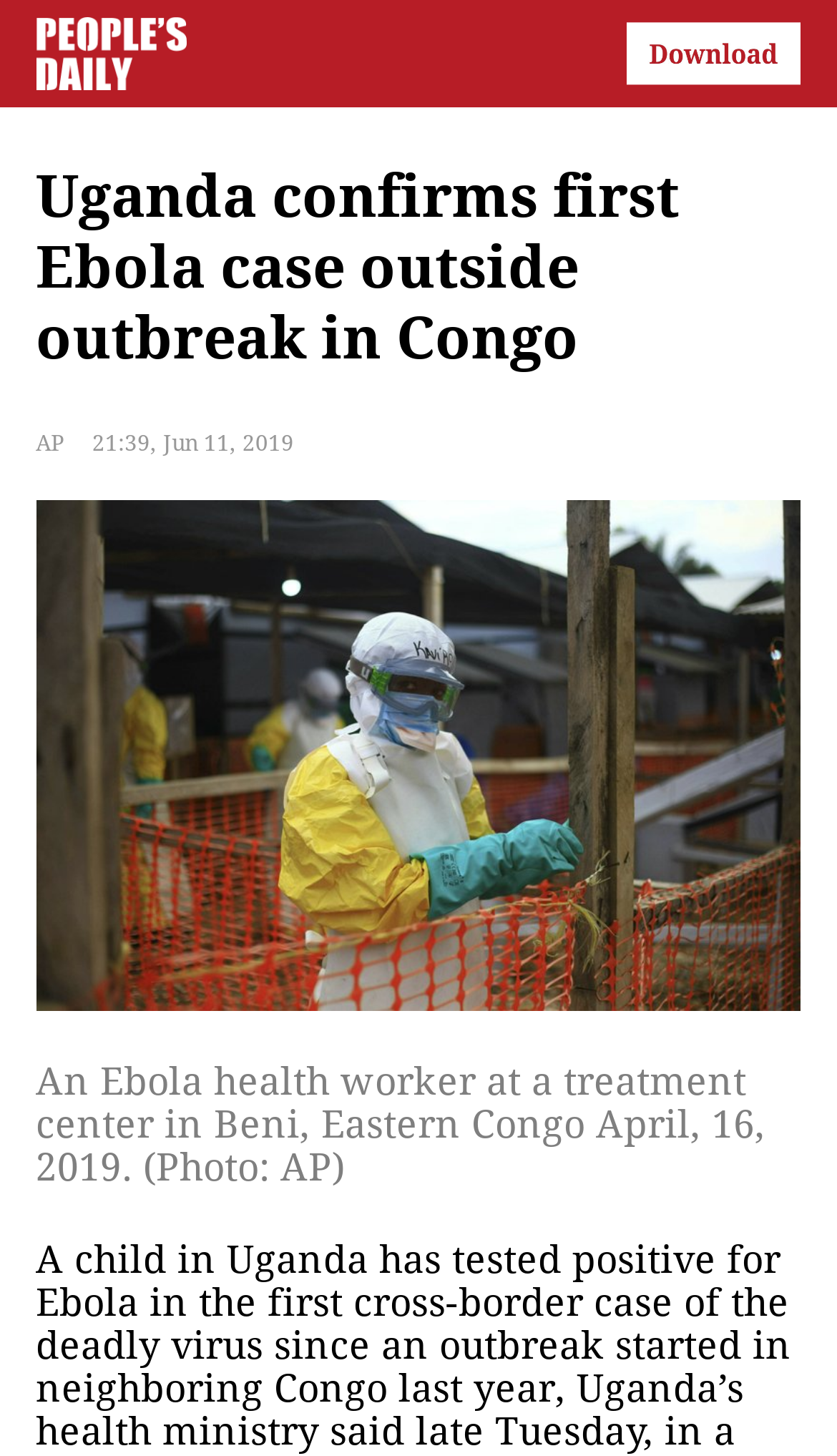Present a detailed account of what is displayed on the webpage.

The webpage appears to be a news article about the first Ebola case in Uganda outside of the outbreak in Congo. At the top of the page, there is a logo image of the "People's Daily English language App" on the left side, and another image on the right side, which seems to be a banner or an advertisement.

Below the logo, the main headline "Uganda confirms first Ebola case outside outbreak in Congo" is prominently displayed across the page. The headline is followed by the credit "AP" and the timestamp "21:39, Jun 11, 2019" on the left side.

The main content of the article is accompanied by a large image that takes up most of the page, depicting an Ebola health worker at a treatment center in Beni, Eastern Congo. The image caption "An Ebola health worker at a treatment center in Beni, Eastern Congo April, 16, 2019. (Photo: AP)" is placed below the image.

Overall, the webpage has a simple layout with a focus on the main news article and the accompanying image. There are a total of three images on the page, including the logo and the banner/advertisement.